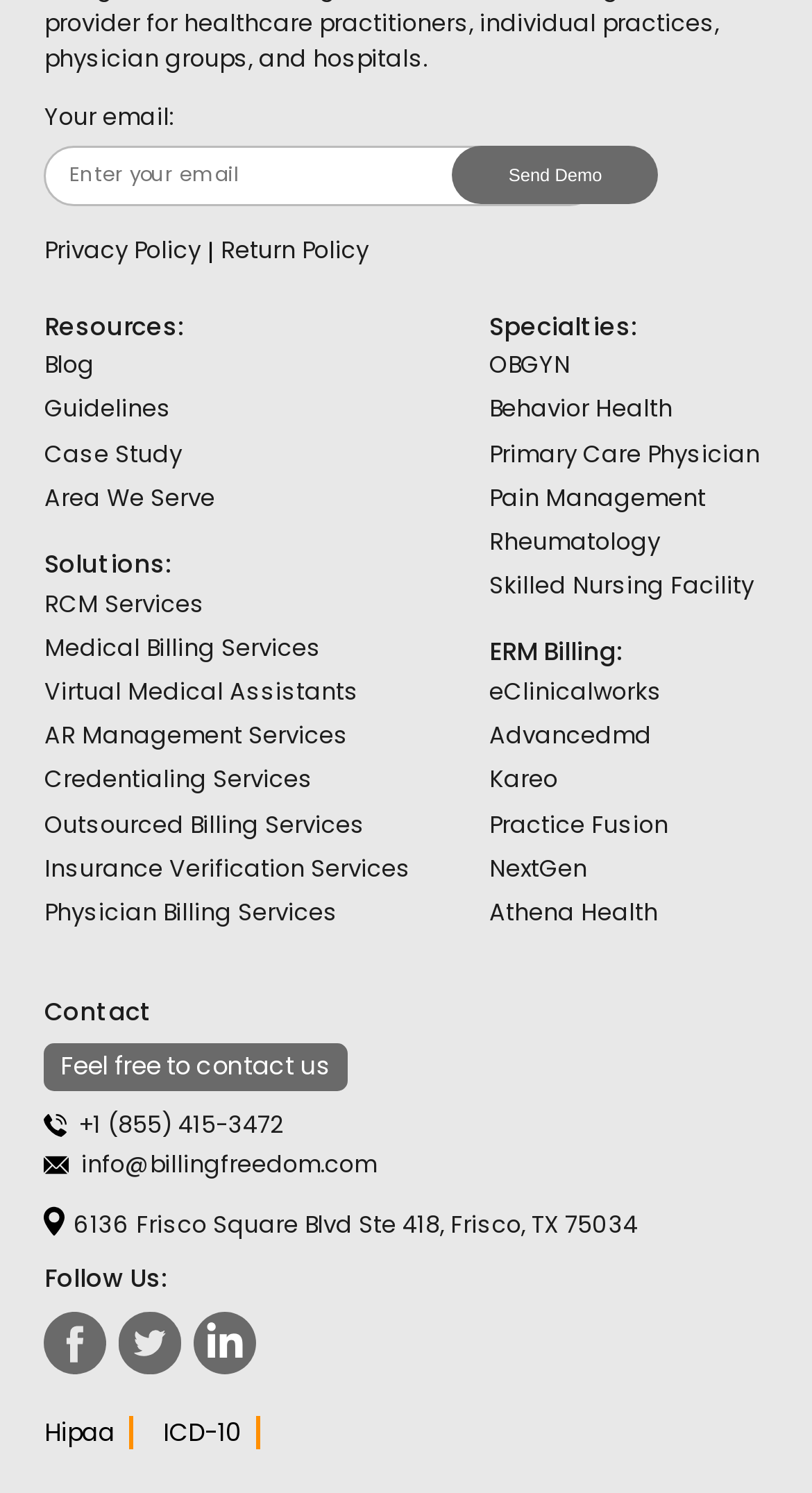Please specify the bounding box coordinates of the clickable region to carry out the following instruction: "Visit Blog". The coordinates should be four float numbers between 0 and 1, in the format [left, top, right, bottom].

[0.055, 0.233, 0.116, 0.255]